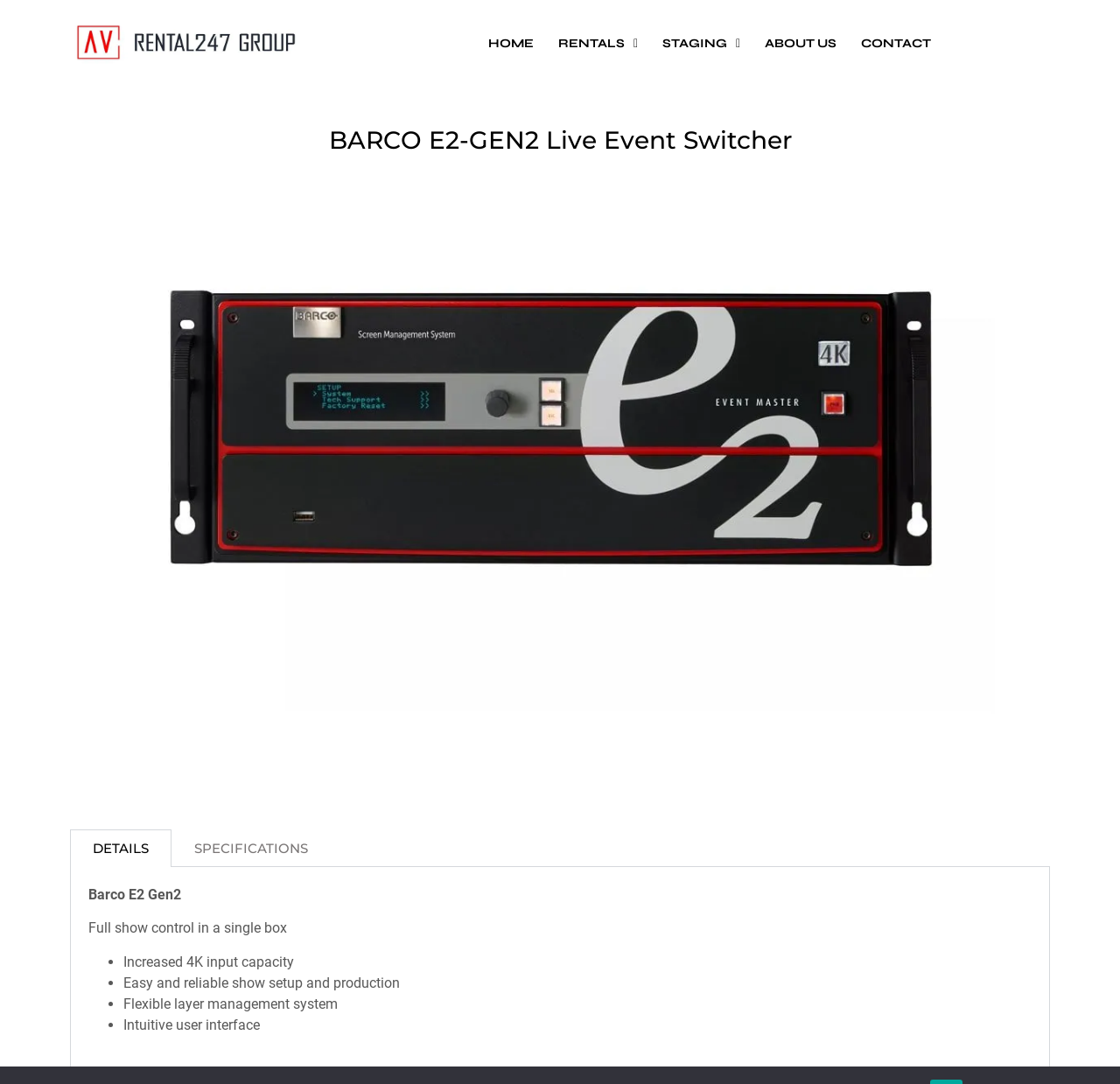Look at the image and answer the question in detail:
What is the user interface of the Barco E2 Gen 2 like?

The webpage mentions 'Intuitive user interface' as one of the features of the Barco E2 Gen 2, suggesting that it is easy to use and navigate.